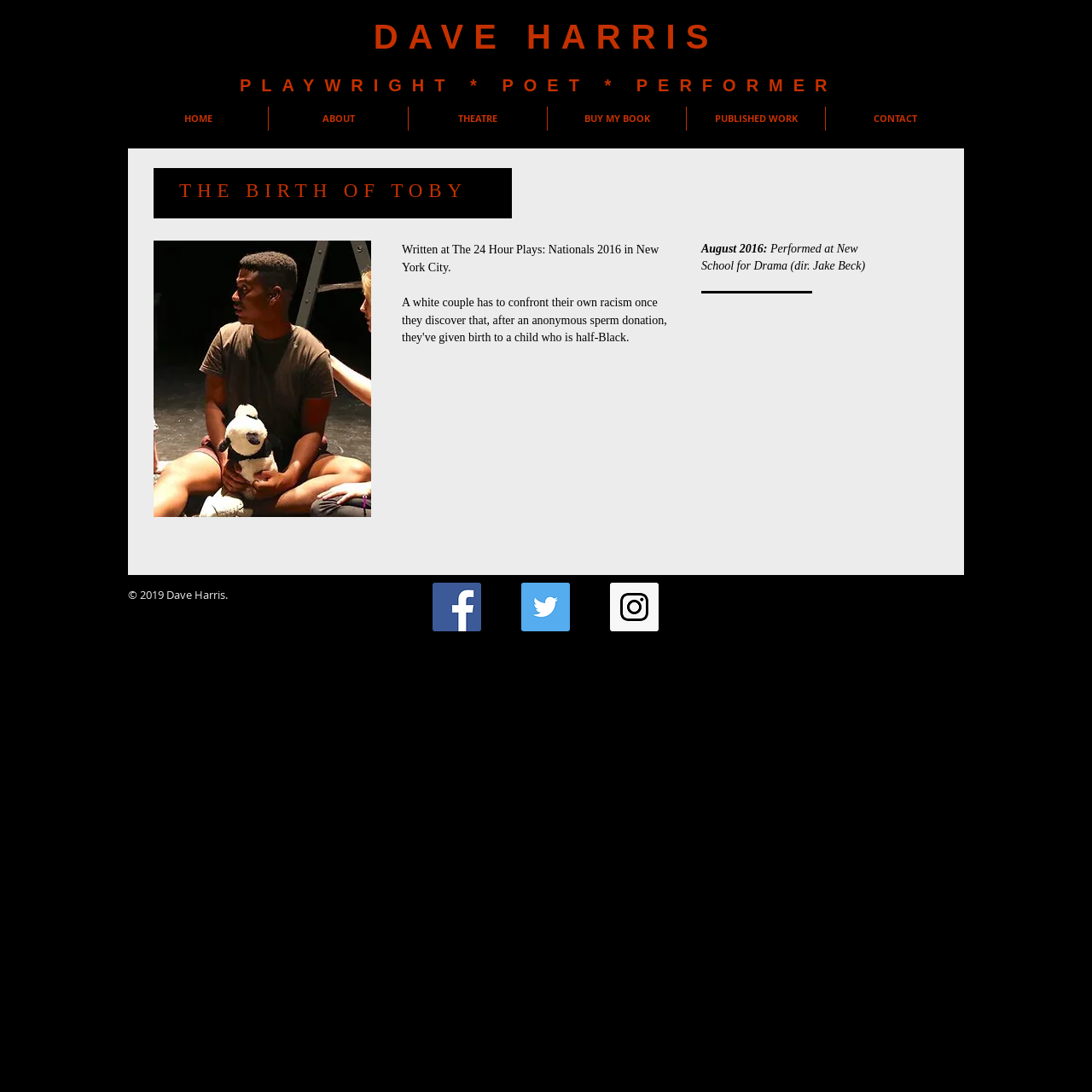Locate the bounding box coordinates of the region to be clicked to comply with the following instruction: "Go to the home page". The coordinates must be four float numbers between 0 and 1, in the form [left, top, right, bottom].

None